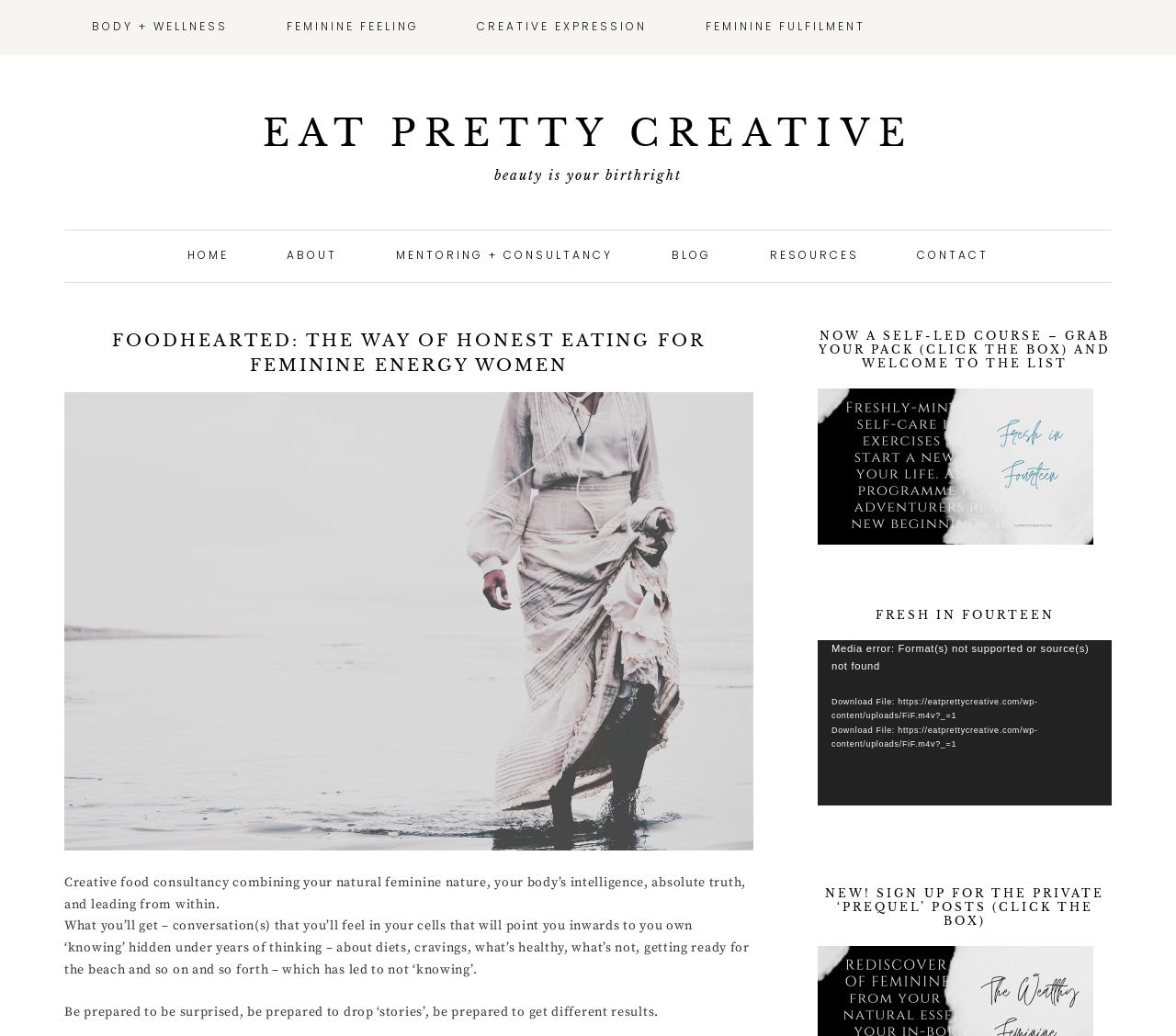Given the element description: "About", predict the bounding box coordinates of this UI element. The coordinates must be four float numbers between 0 and 1, given as [left, top, right, bottom].

[0.221, 0.223, 0.31, 0.272]